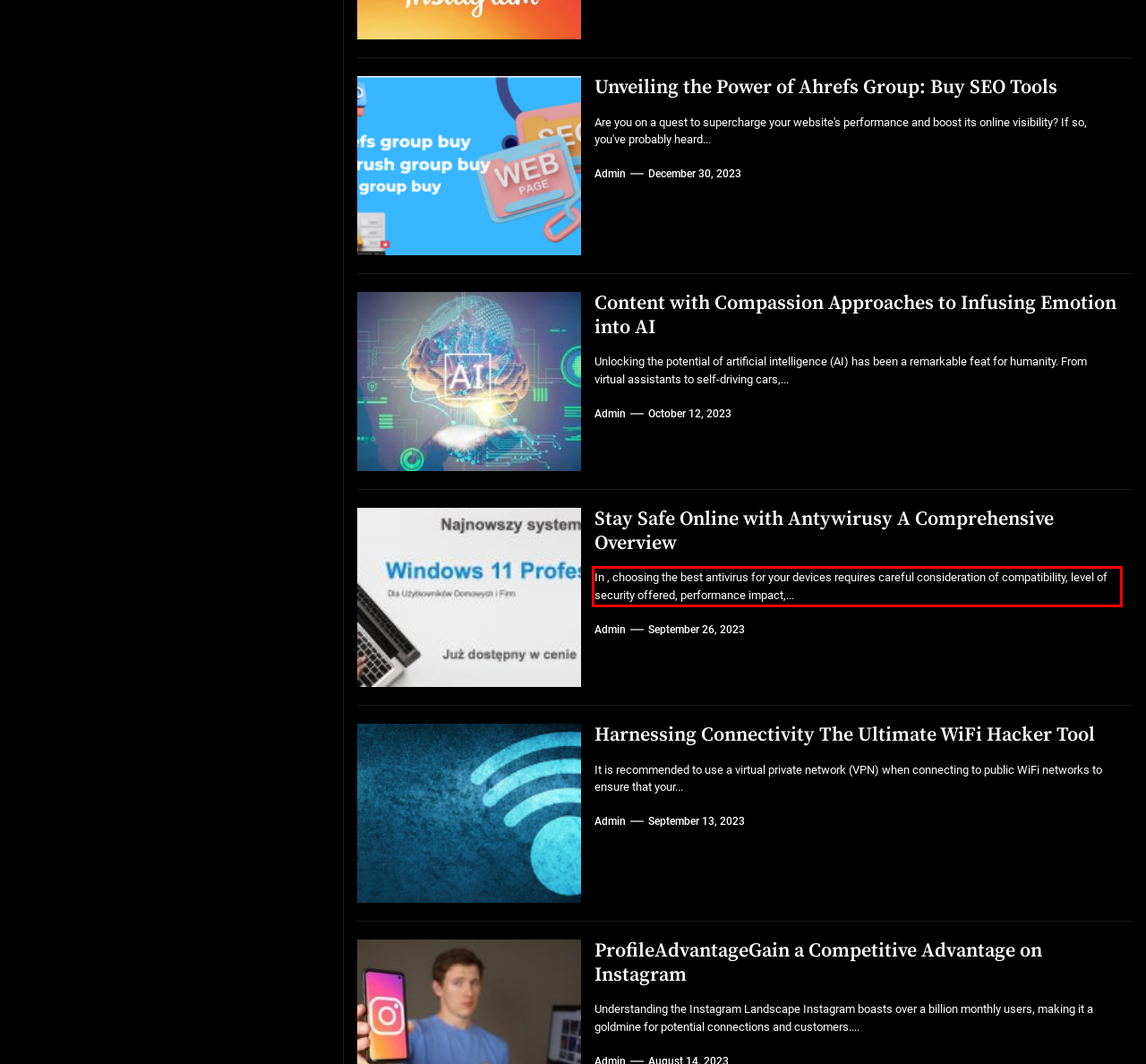Identify the text inside the red bounding box on the provided webpage screenshot by performing OCR.

In , choosing the best antivirus for your devices requires careful consideration of compatibility, level of security offered, performance impact,...